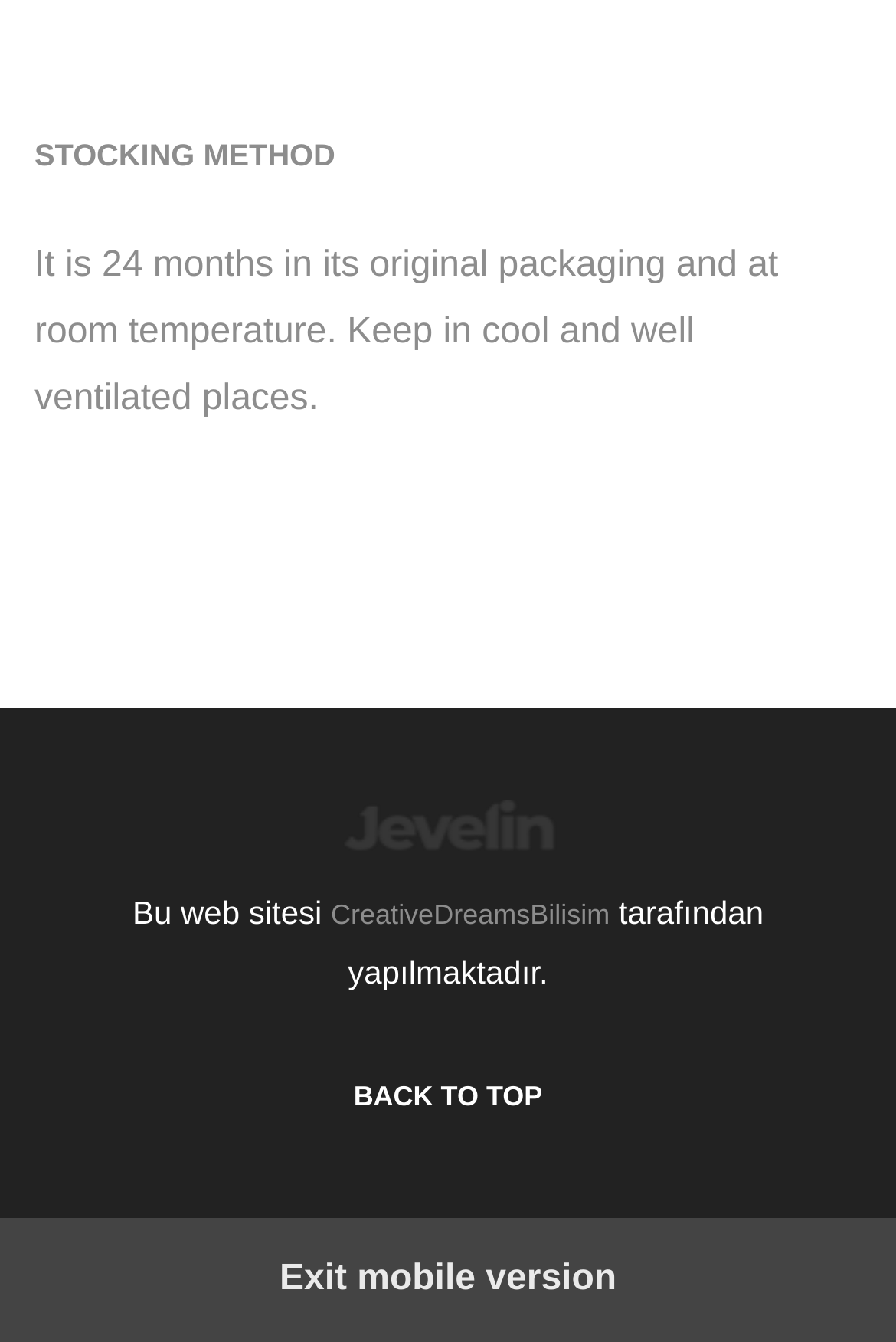How long can the product be stored?
Using the details from the image, give an elaborate explanation to answer the question.

According to the StaticText element with the text 'It is 24 months in its original packaging and at room temperature. Keep in cool and well ventilated places.', the product can be stored for 24 months in its original packaging and at room temperature.